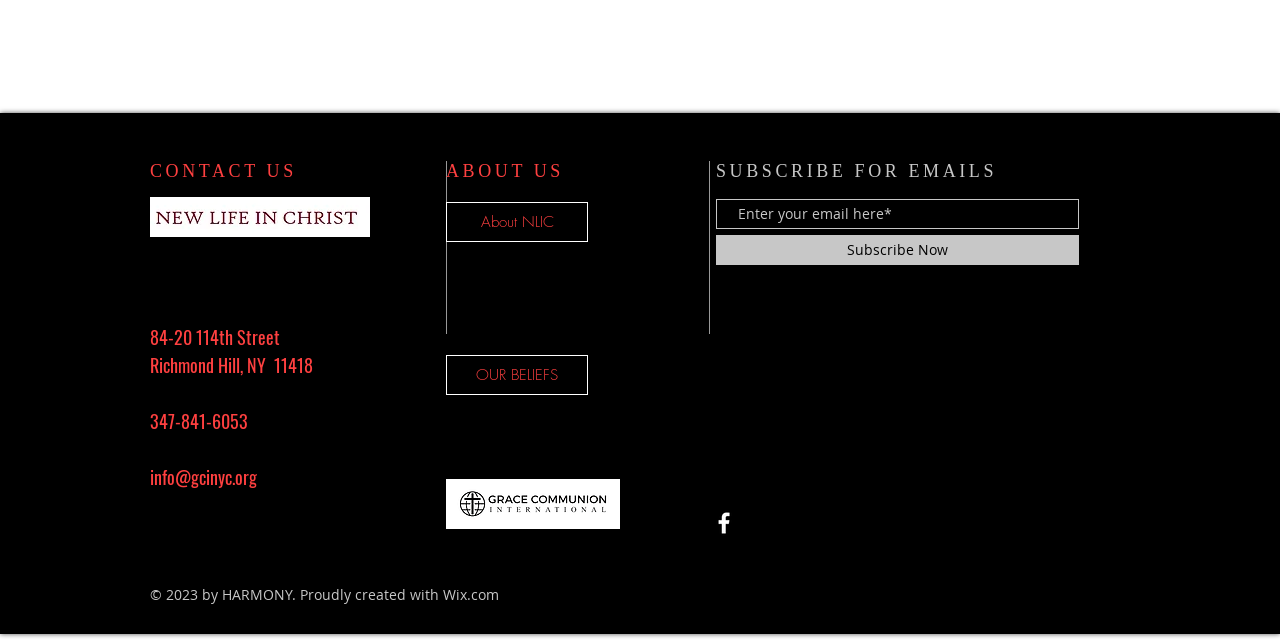Find the bounding box coordinates for the element described here: "In the spring…".

None